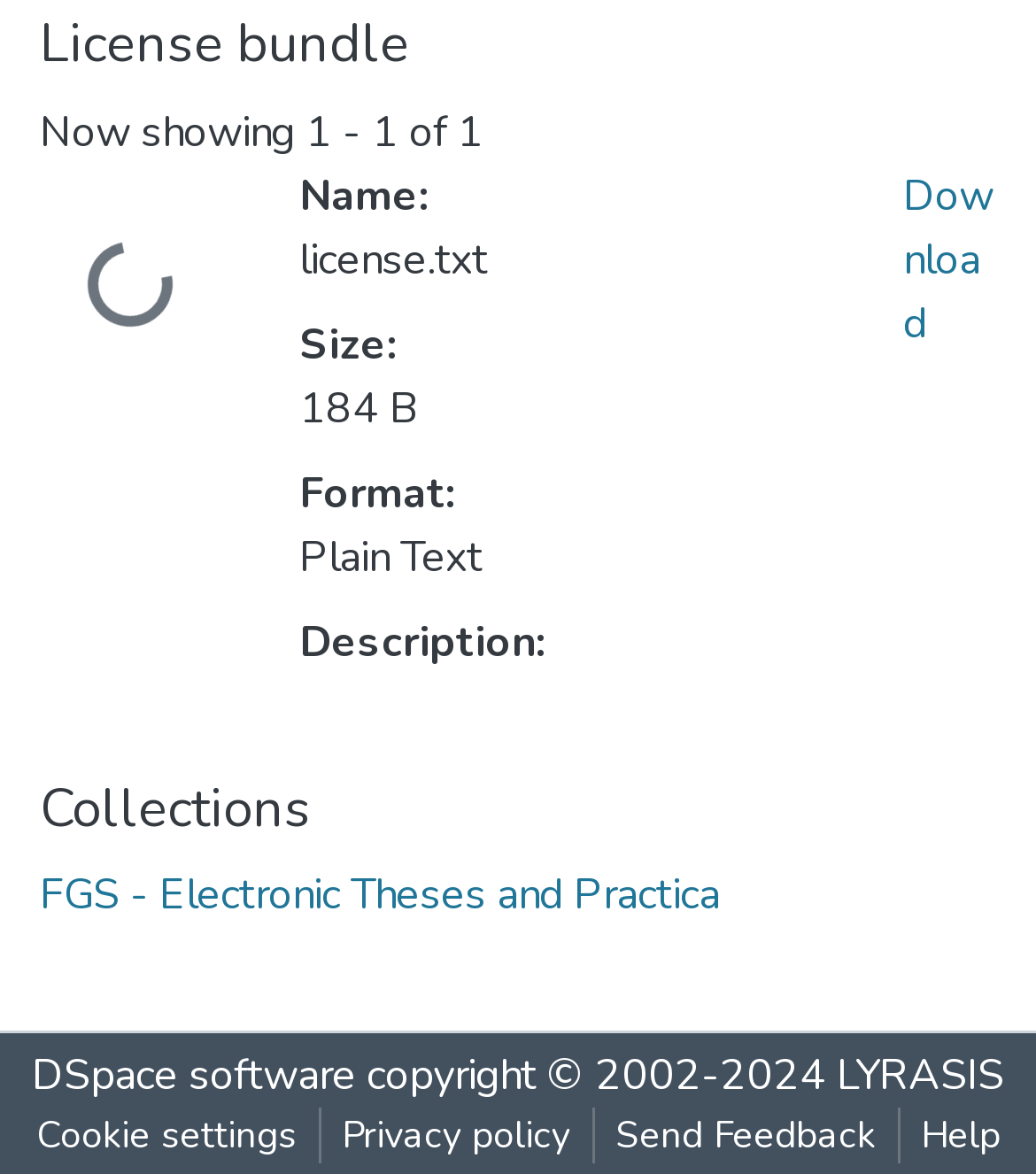What is the name of the collection?
Can you provide an in-depth and detailed response to the question?

The question can be answered by looking at the link element with the text 'FGS - Electronic Theses and Practica', which is located under the heading 'Collections'.